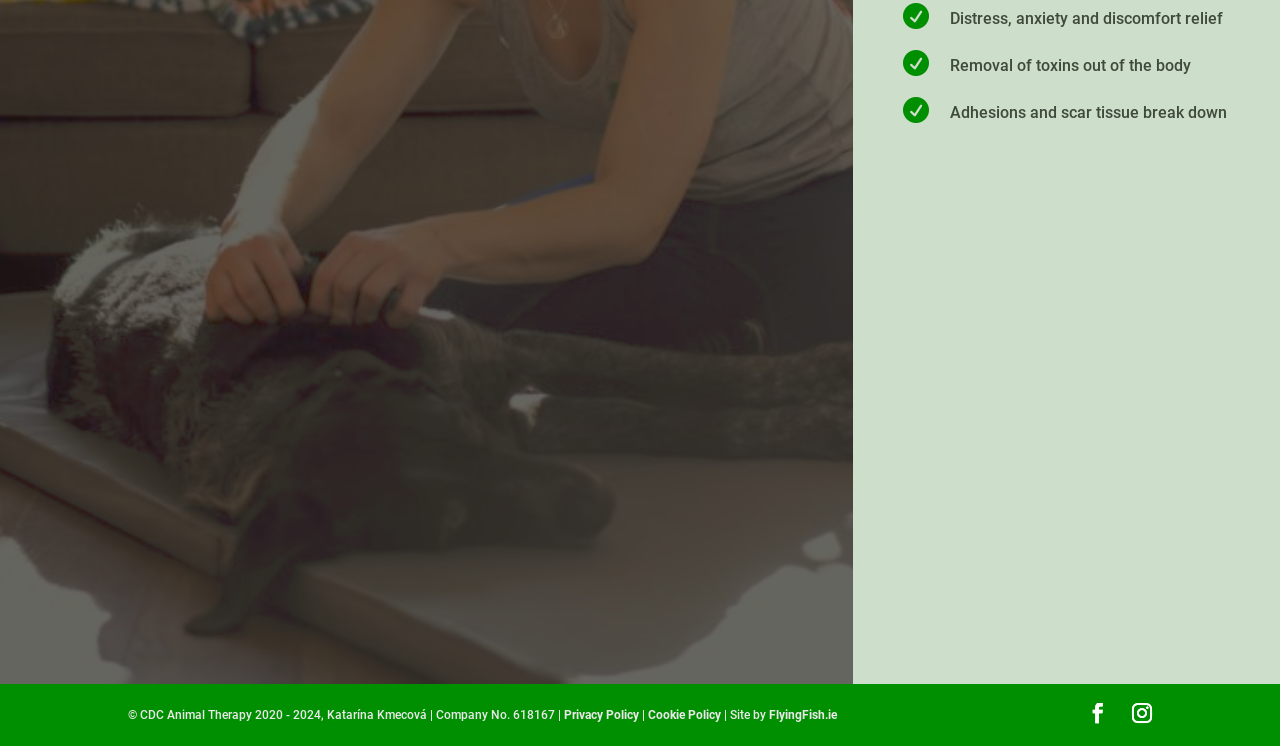Give the bounding box coordinates for this UI element: "FlyingFish.ie". The coordinates should be four float numbers between 0 and 1, arranged as [left, top, right, bottom].

[0.601, 0.949, 0.654, 0.968]